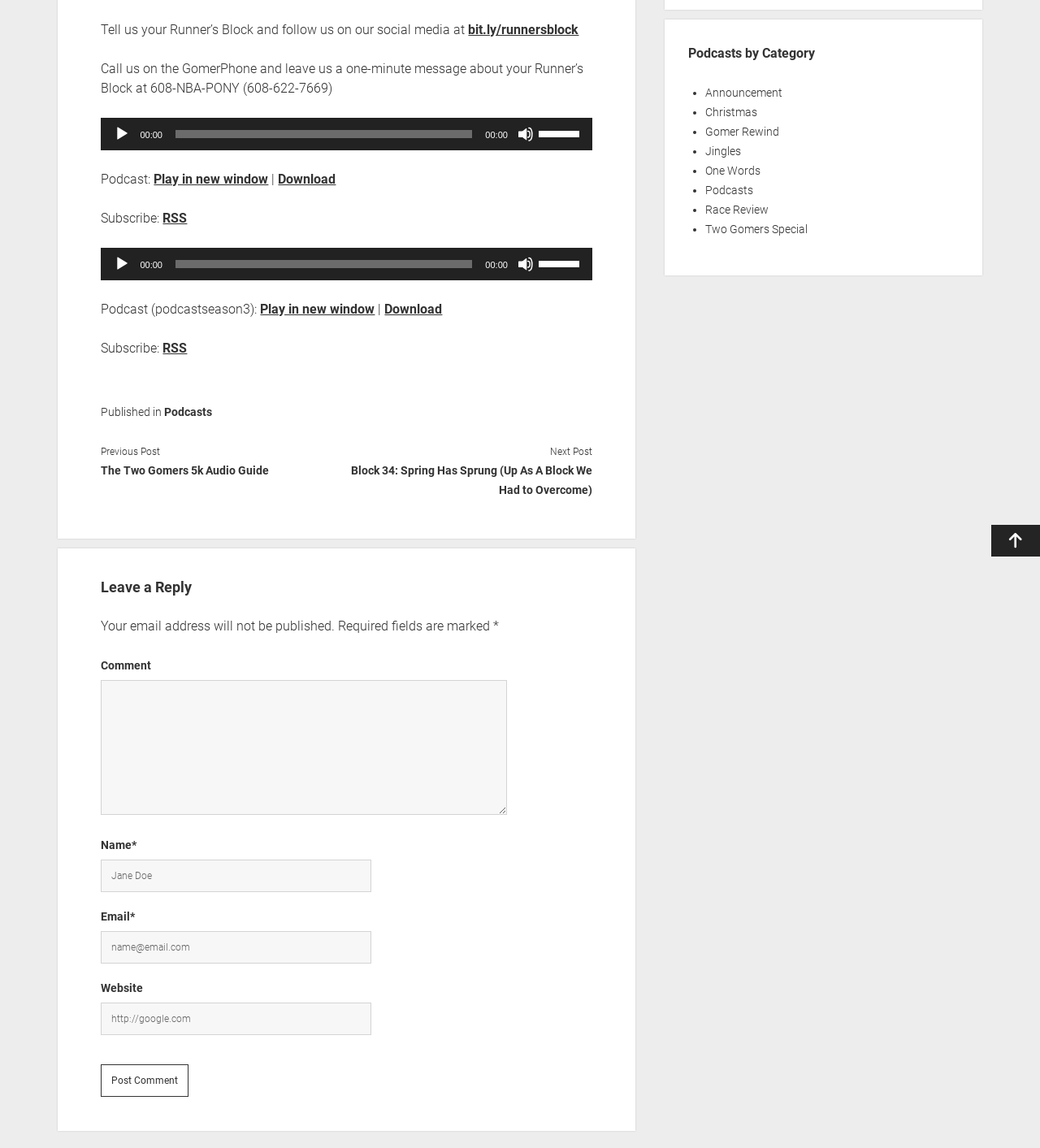Given the element description Dust Collector Filter Bags, identify the bounding box coordinates for the UI element on the webpage screenshot. The format should be (top-left x, top-left y, bottom-right x, bottom-right y), with values between 0 and 1.

None